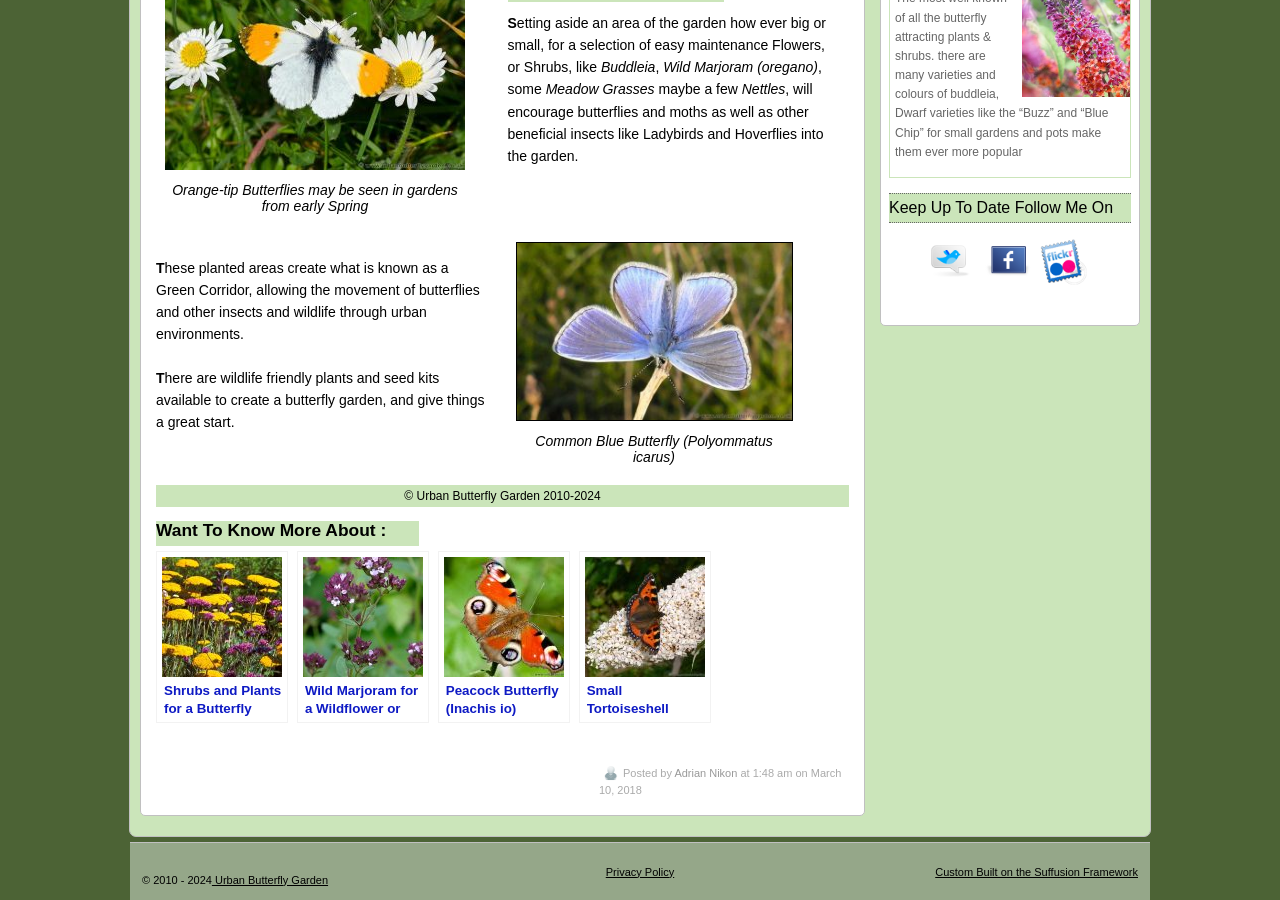Extract the bounding box coordinates for the UI element described by the text: "Log in". The coordinates should be in the form of [left, top, right, bottom] with values between 0 and 1.

None